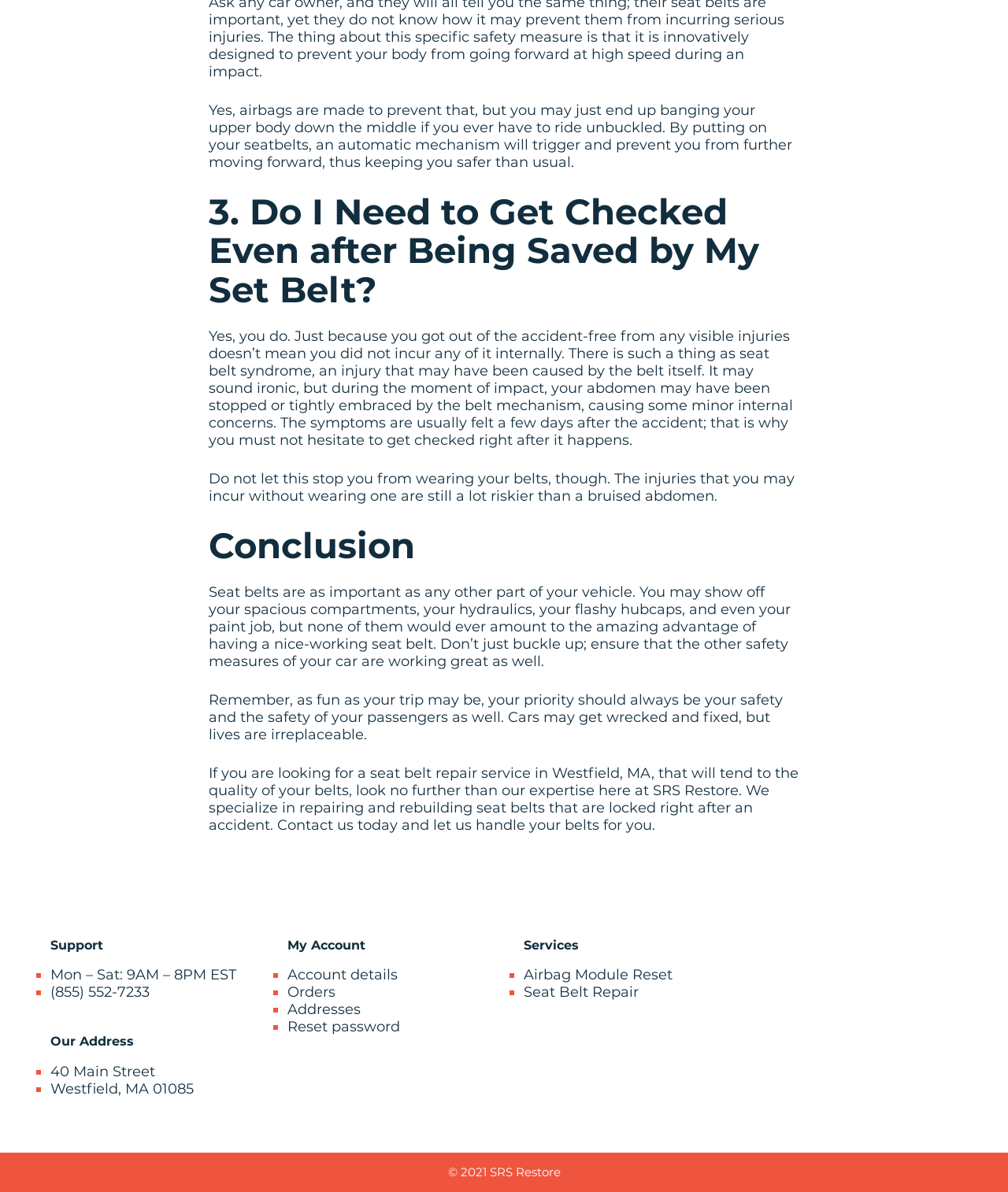Please locate the bounding box coordinates of the element that should be clicked to achieve the given instruction: "Subscribe to receive emails".

None